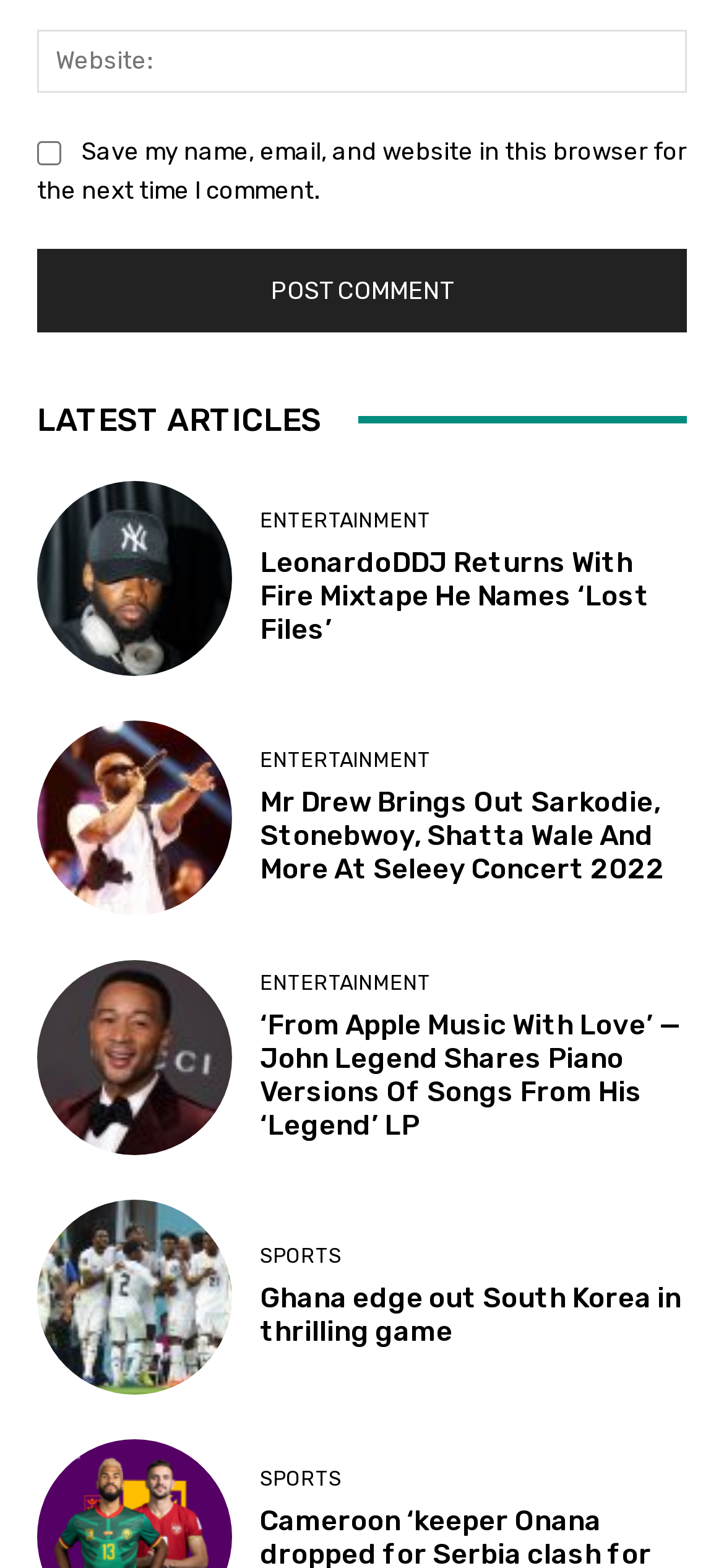Provide the bounding box coordinates of the section that needs to be clicked to accomplish the following instruction: "View sports news."

[0.359, 0.795, 0.472, 0.808]